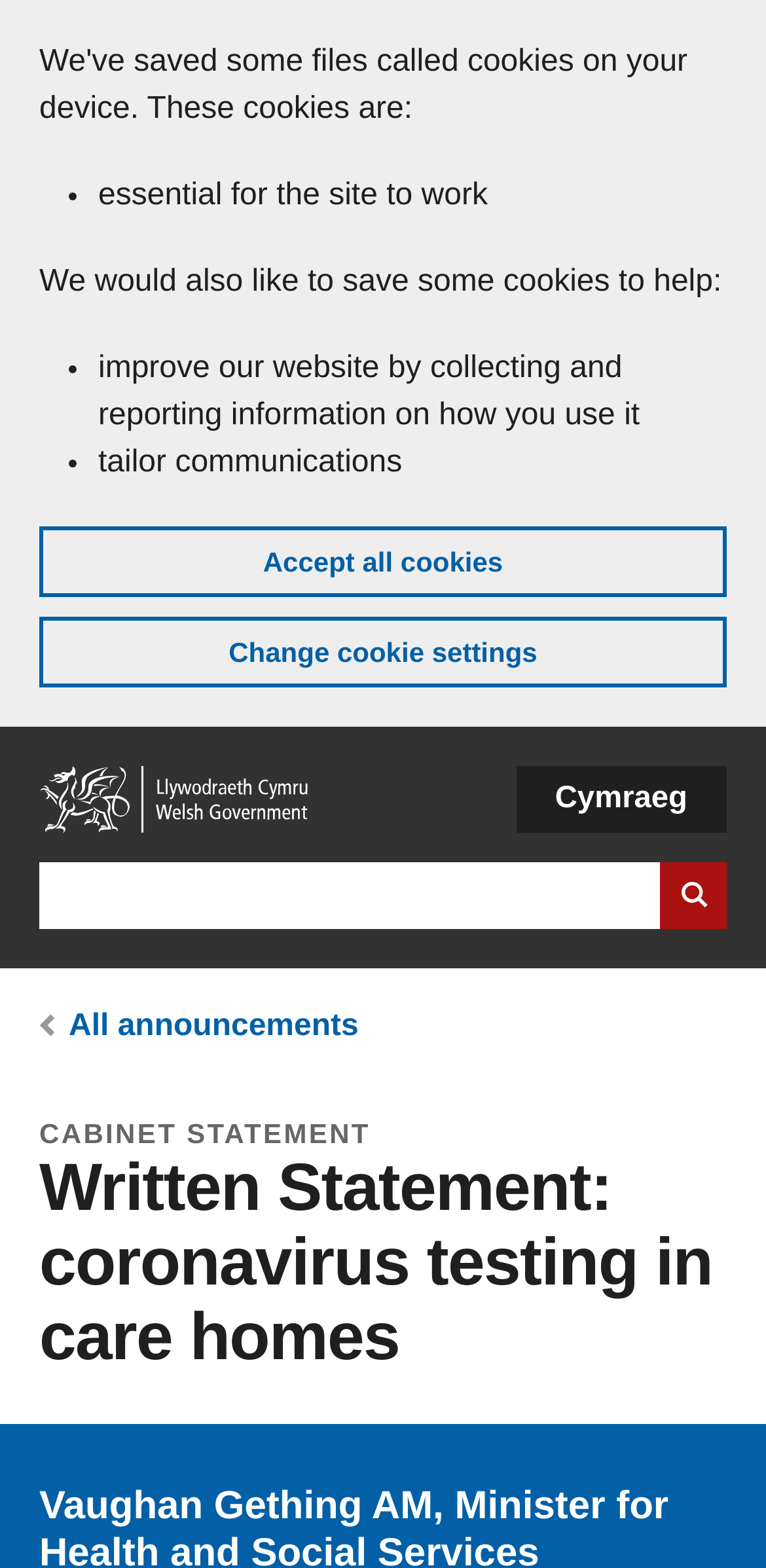Determine the bounding box coordinates of the UI element described by: "value="Search website"".

[0.862, 0.55, 0.949, 0.592]